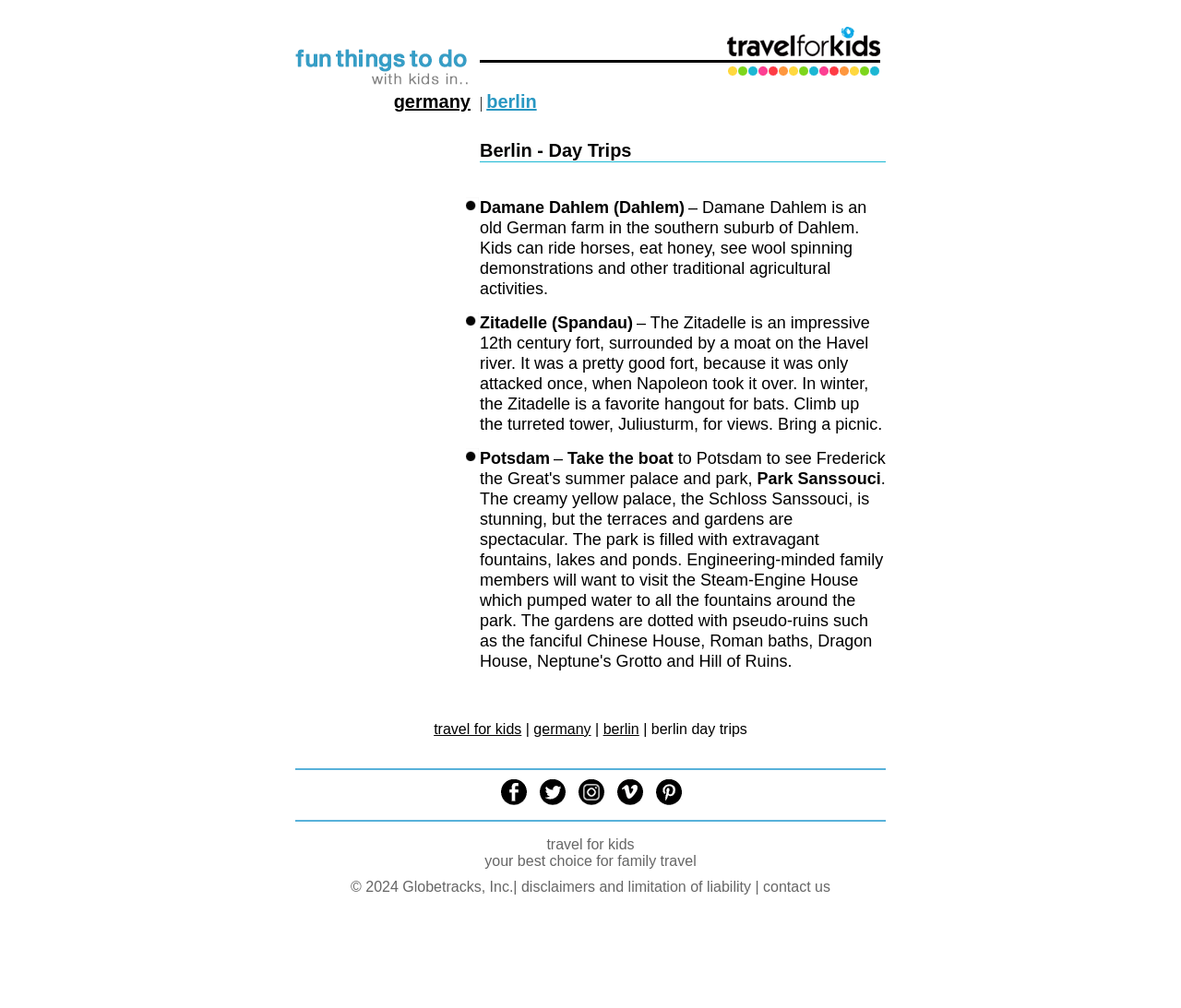Based on the image, please elaborate on the answer to the following question:
What is the name of the fort mentioned on the webpage?

The name of the fort mentioned on the webpage is Zitadelle, which is located in Spandau. This information can be found in the third row of the second table on the webpage, where it describes the Zitadelle as an impressive 12th century fort surrounded by a moat on the Havel river.